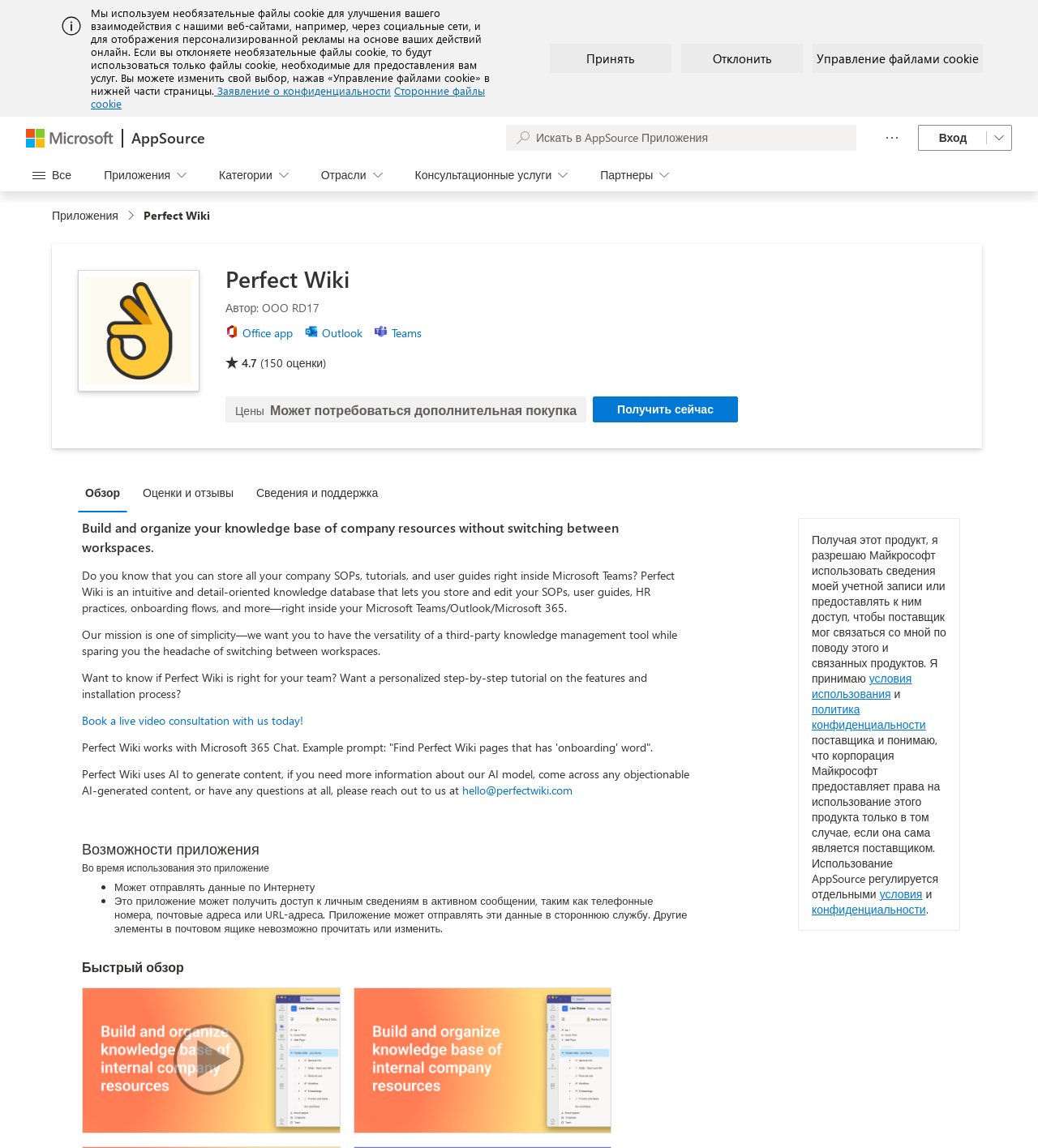Please provide a detailed answer to the question below based on the screenshot: 
What is the name of the application?

The name of the application can be found in the heading element with the text 'Perfect Wiki' which is located at the top of the webpage, and also in the breadcrumb navigation section.